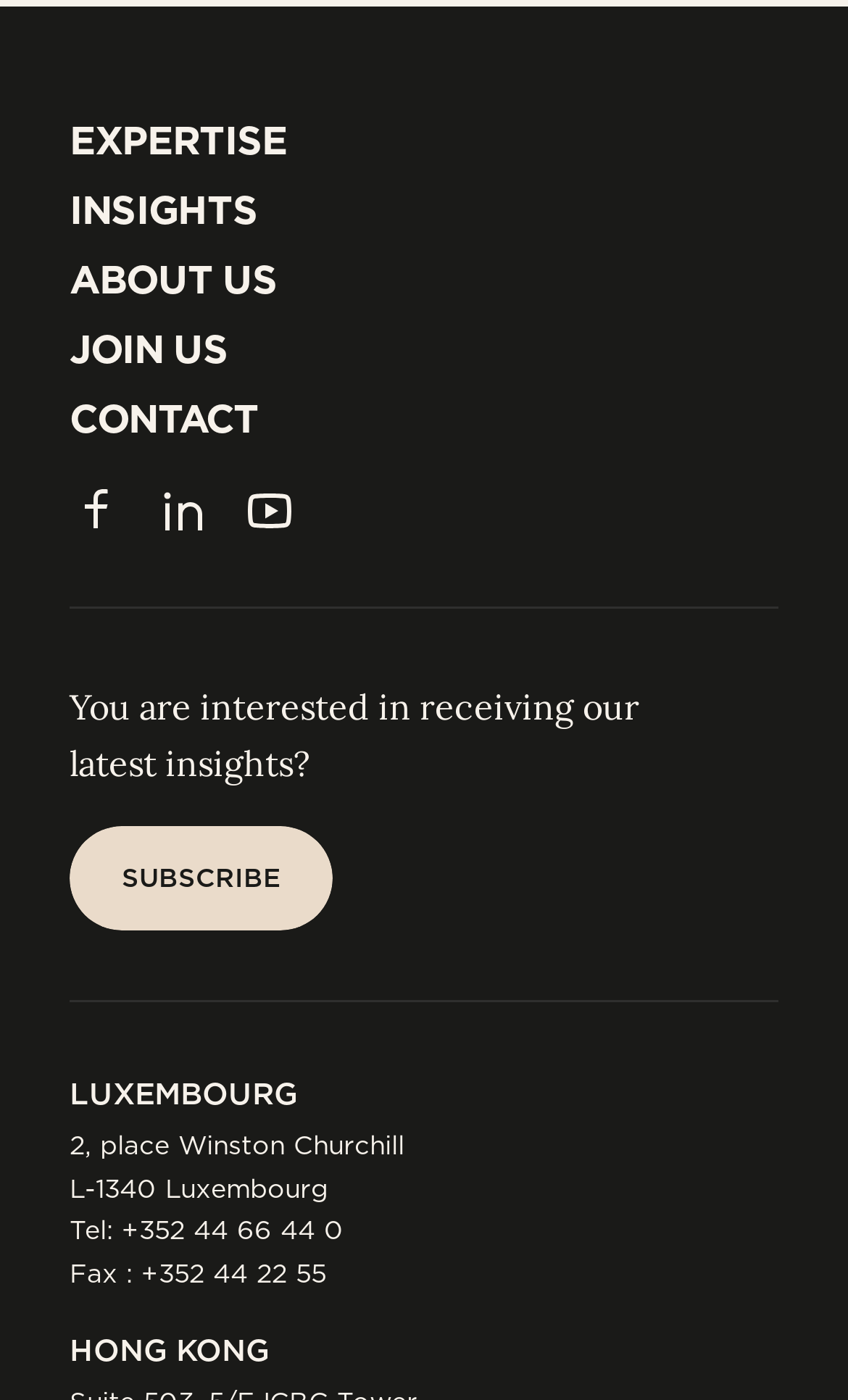Please identify the bounding box coordinates of the clickable region that I should interact with to perform the following instruction: "View Hong Kong office details". The coordinates should be expressed as four float numbers between 0 and 1, i.e., [left, top, right, bottom].

[0.082, 0.949, 0.918, 0.98]